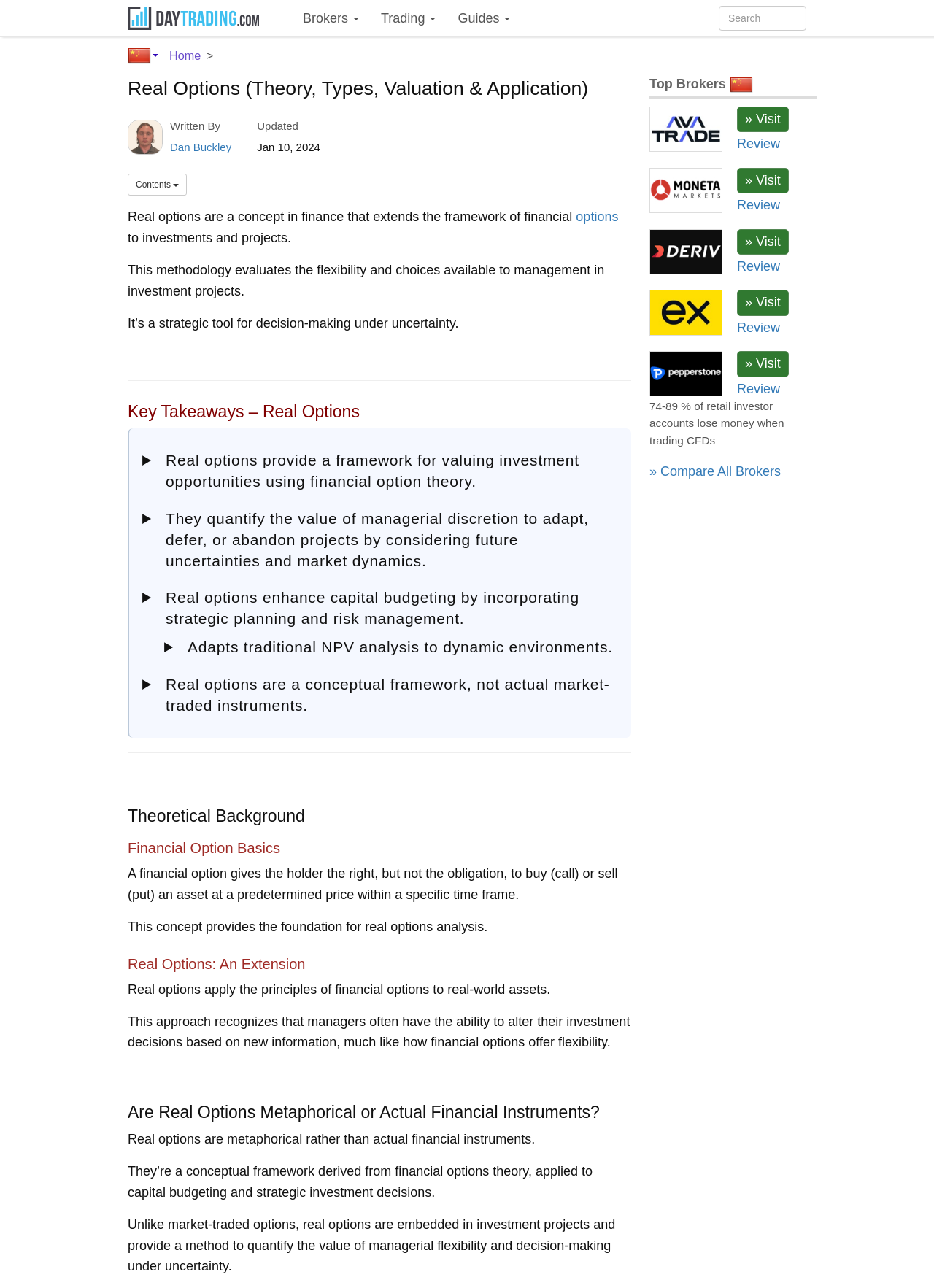Please provide a brief answer to the following inquiry using a single word or phrase:
What is the date the article was updated?

Jan 10, 2024